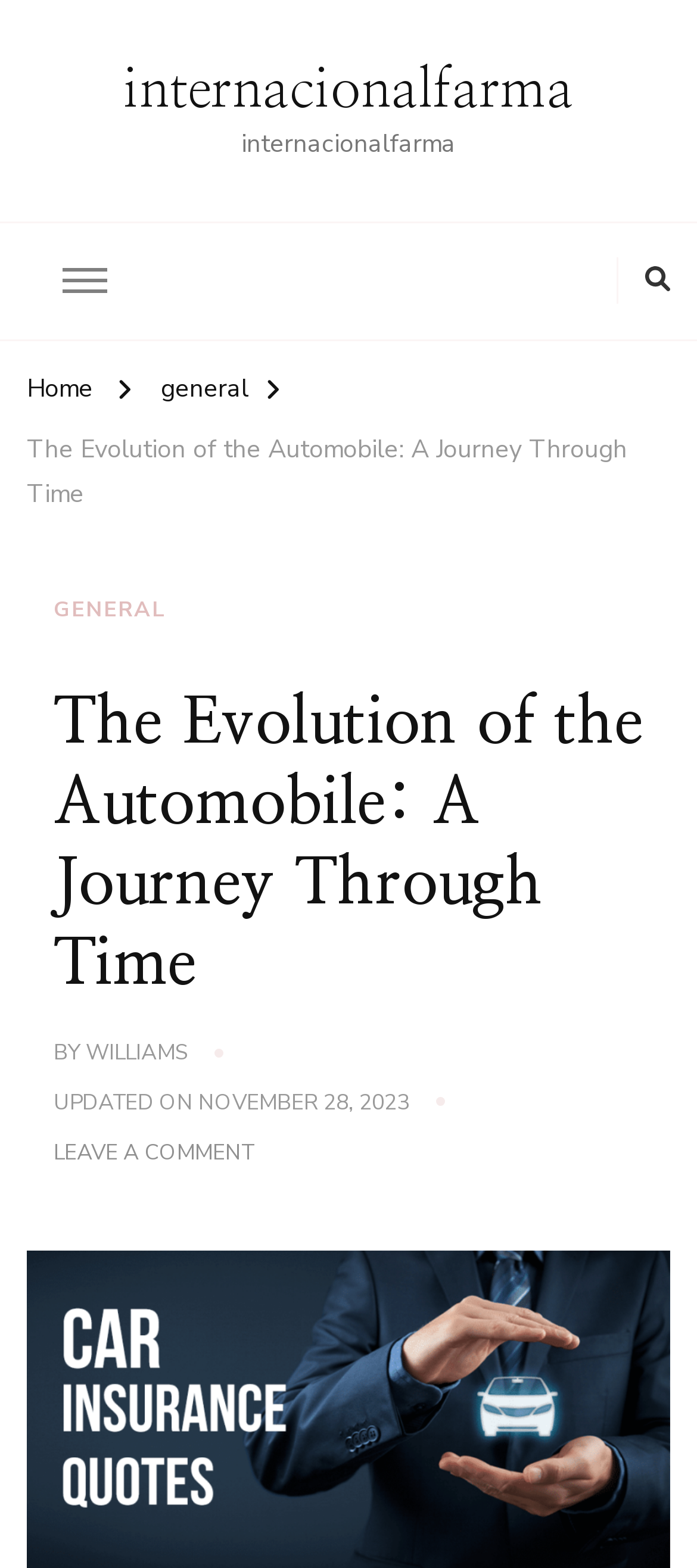What is the purpose of the button on the top right?
Give a one-word or short-phrase answer derived from the screenshot.

Unknown